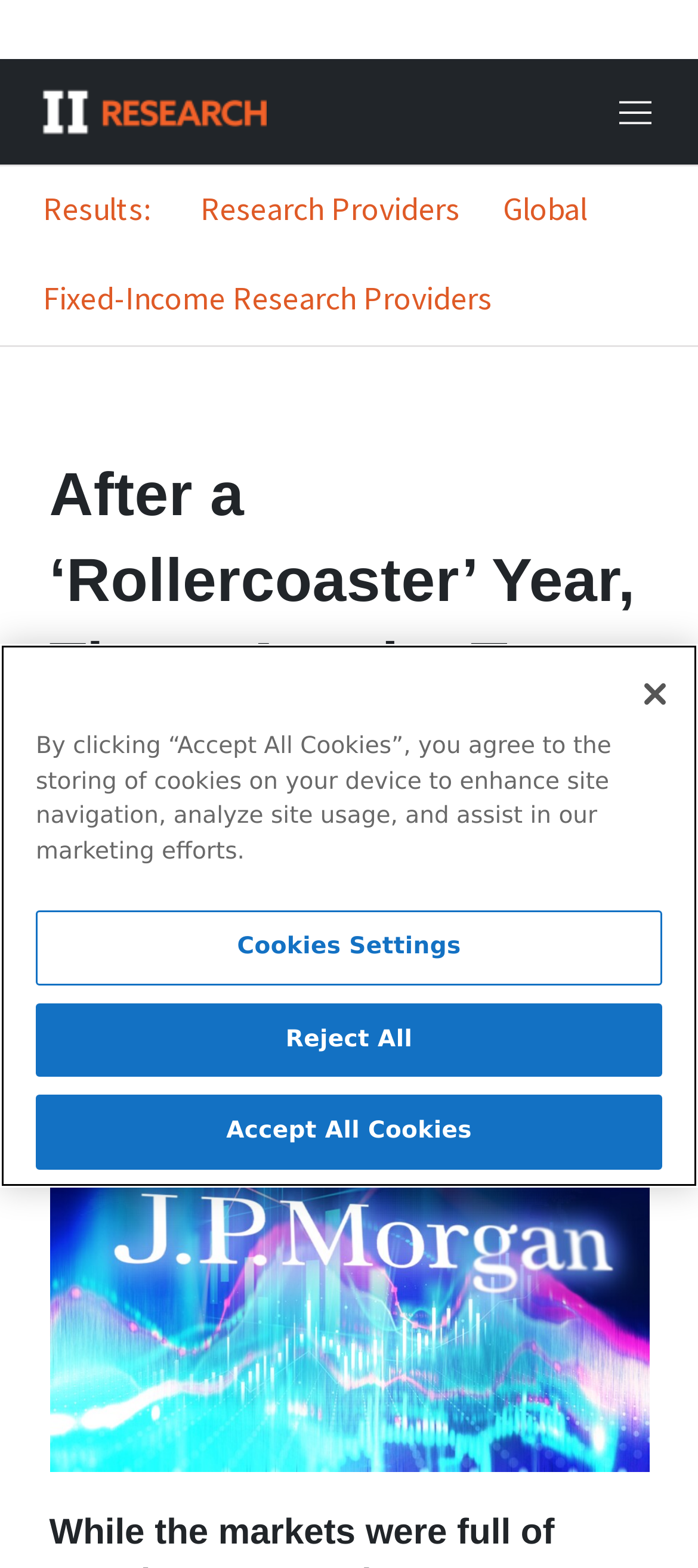Can you determine the main header of this webpage?

After a ‘Rollercoaster’ Year, These Are the Top Global Fixed-Income Research Providers